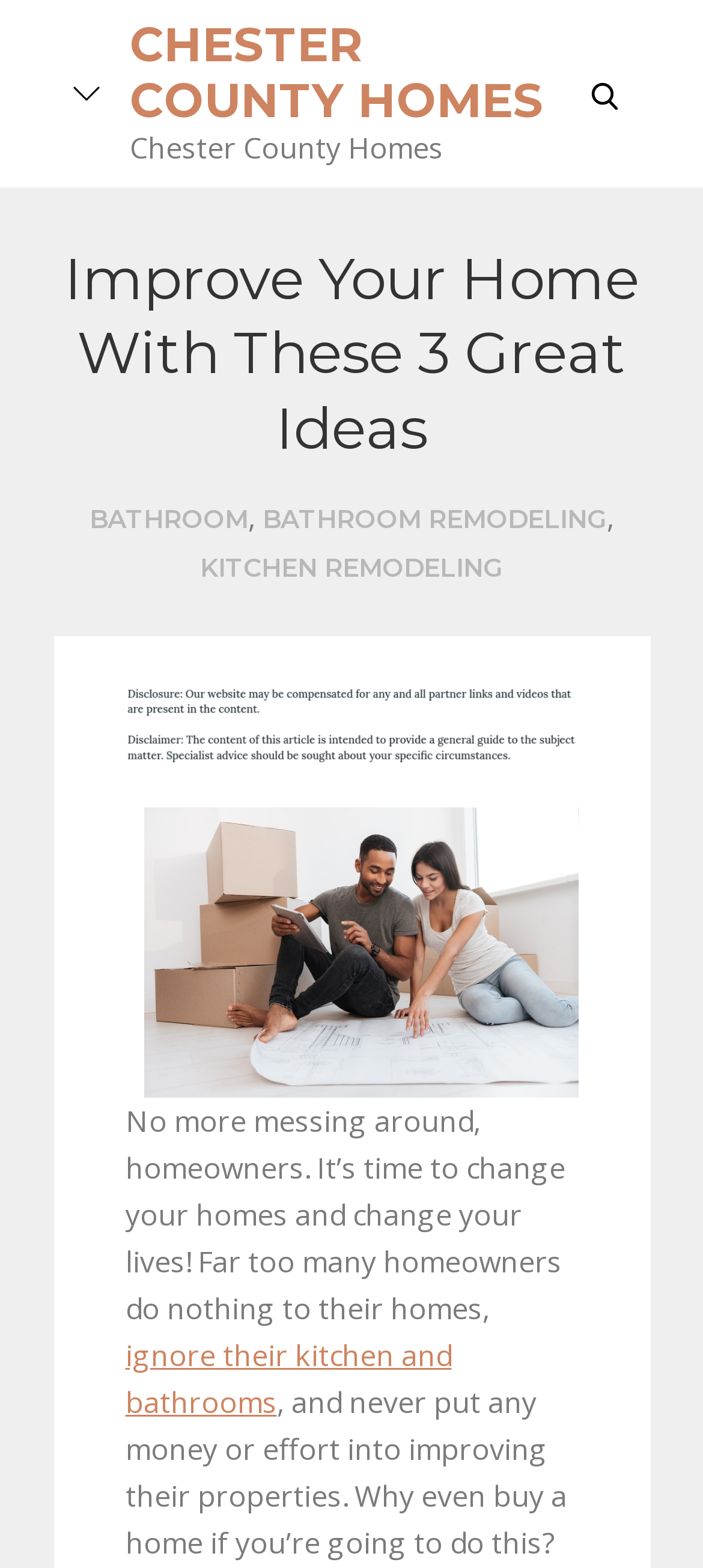Write an elaborate caption that captures the essence of the webpage.

The webpage is about home improvement, specifically focusing on bathroom and kitchen remodeling. At the top left, there is a button with an image next to it. Below this, the title "Improve Your Home With These 3 Great Ideas" is prominently displayed. 

To the right of the title, there is a link to "CHESTER COUNTY HOMES" and a static text with the same content. A search link is located at the top right corner. 

The main content is divided into three sections, each representing a different aspect of home improvement. The first section is about bathroom remodeling, with a link to "BATHROOM" and another link to "BATHROOM REMODELING" separated by a comma. 

The second section is about kitchen remodeling, with a link to "KITCHEN REMODELING". This section also contains two images, one of which is described as "Shower and tub remodeling northern va". Below the images, there is a paragraph of text that encourages homeowners to take action and improve their homes, rather than ignoring their kitchen and bathrooms. The text also questions the purpose of buying a home if no effort is put into improving it.